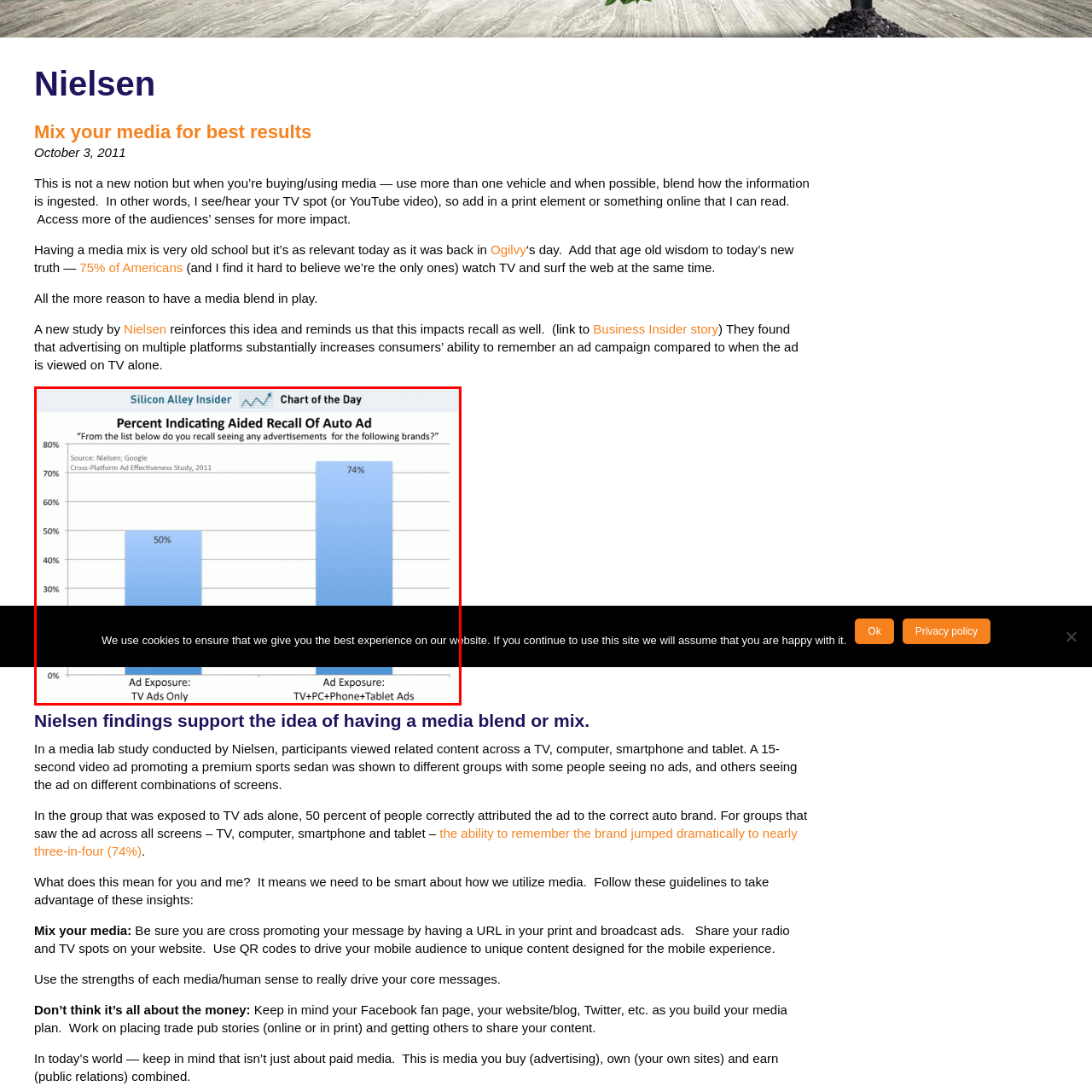Write a thorough description of the contents of the image marked by the red outline.

The image features a bar chart titled "Percent Indicating Aided Recall Of Auto Ad," illustrating the effectiveness of advertising across different media platforms. The chart compares two groups: those exposed only to TV ads, which show a recall rate of 50%, and those who saw ads across multiple platforms (TV, PC, phone, and tablet), achieving a significantly higher recall rate of 74%. This data is sourced from a Cross-Platform Ad Effectiveness Study conducted by Nielsen and Google in 2011. The visual highlights the importance of a mixed media approach for improving brand recall in advertising campaigns. Additionally, a footer notes the use of cookies on the site, indicating a focus on user experience and data privacy.